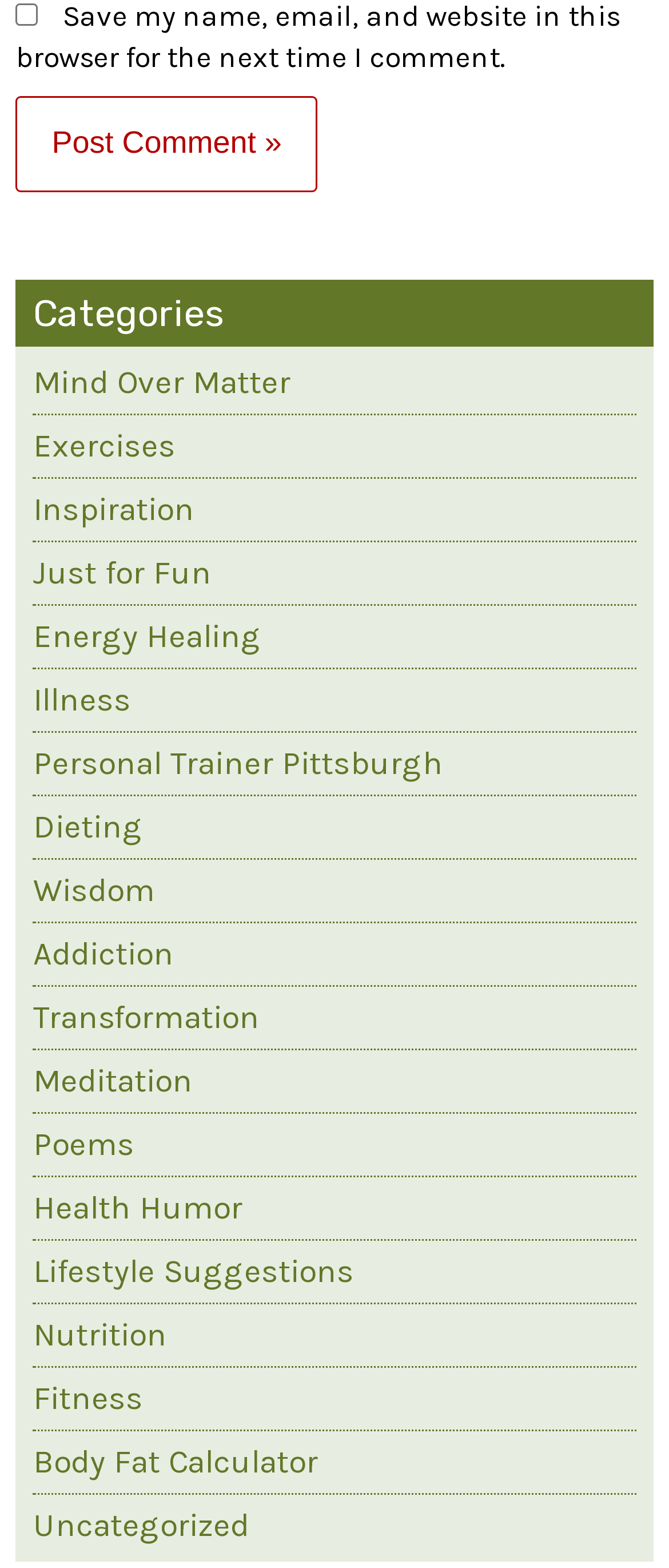Based on the element description, predict the bounding box coordinates (top-left x, top-left y, bottom-right x, bottom-right y) for the UI element in the screenshot: Exercises

[0.049, 0.272, 0.262, 0.296]